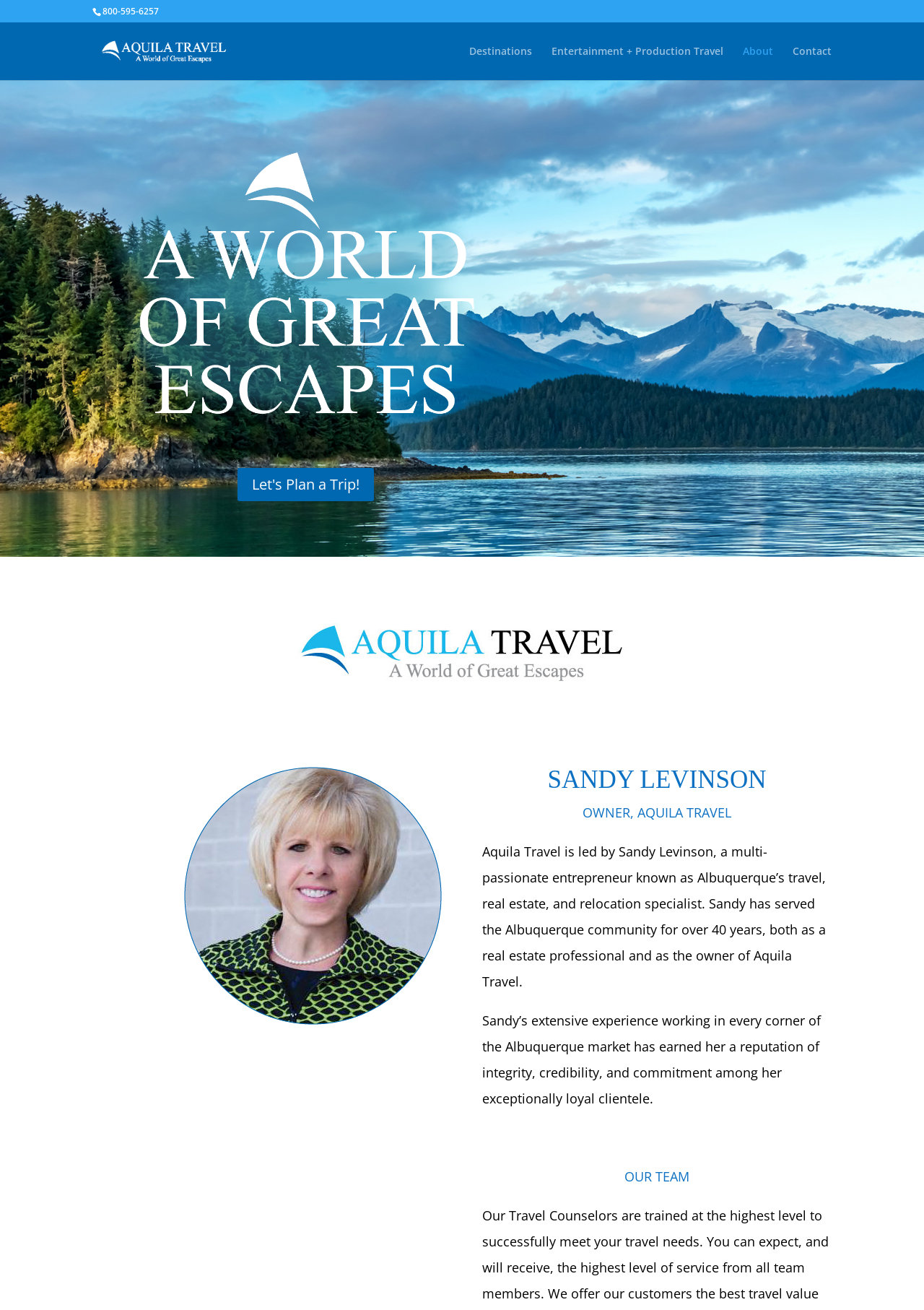Using the information in the image, could you please answer the following question in detail:
How many links are in the top navigation menu?

I counted the number of link elements in the top navigation menu and found four links: 'Destinations', 'Entertainment + Production Travel', 'About', and 'Contact'.